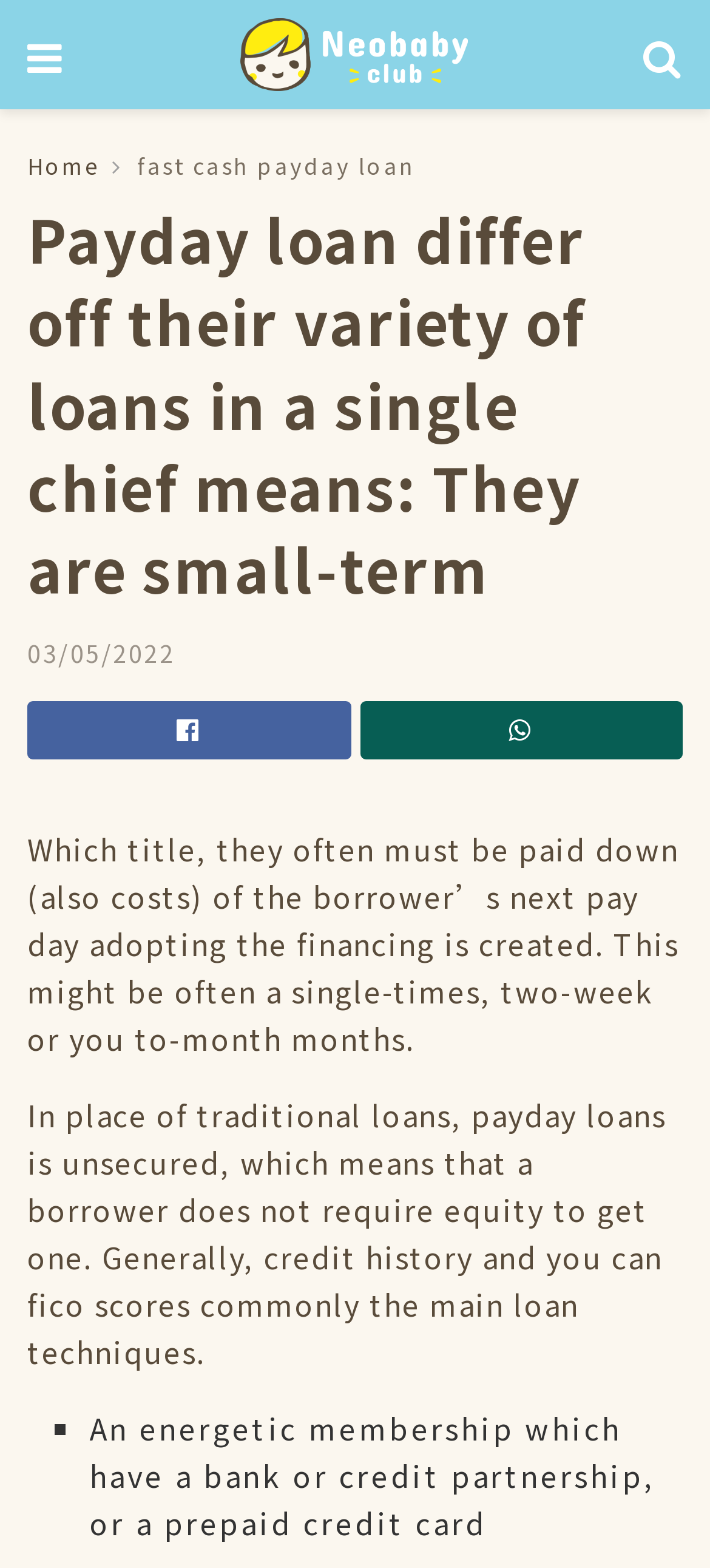What is the characteristic of payday loans?
Answer the question with detailed information derived from the image.

According to the StaticText 'In place of traditional loans, payday loans is unsecured, which means that a borrower does not require equity to get one.' and 'Payday loan differ off their variety of loans in a single chief means: They are small-term', payday loans are characterized as unsecured and short-term.